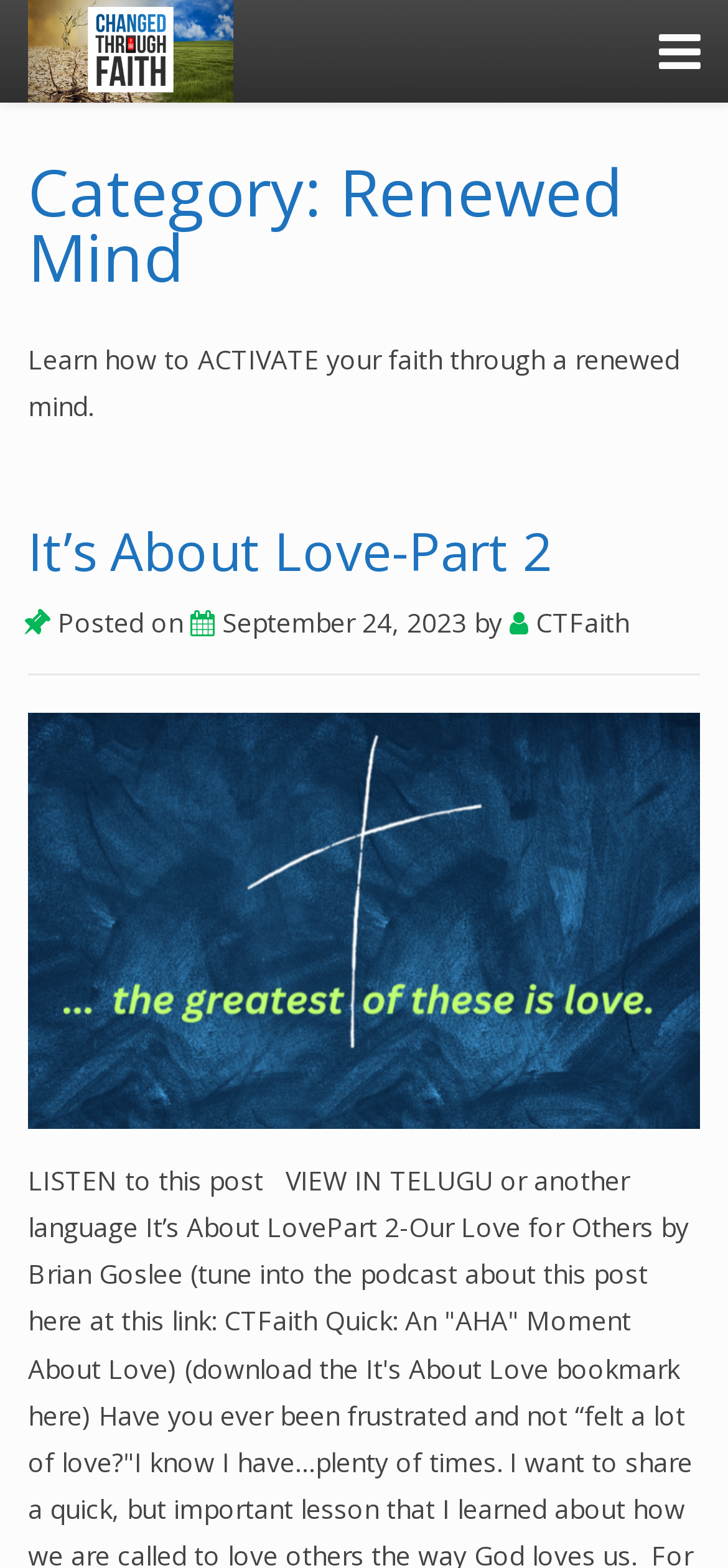Present a detailed account of what is displayed on the webpage.

The webpage is about faith and spiritual growth, with a focus on renewing one's mind. At the top left, there is a logo or icon with the text "Changed Through Faith" next to it. Below this, there is a horizontal navigation menu with three links, including another instance of "Changed Through Faith" and an empty link.

On the right side of the top section, there is a category heading that reads "Category: Renewed Mind". Below this, there is a prominent heading that summarizes the content of the page: "Learn how to ACTIVATE your faith through a renewed mind." 

The main content of the page is an article titled "It’s About Love-Part 2", which is located below the summary heading. The article title is a link, and it is followed by a posting date and time, "September 24, 2023", and the author's name, "CTFaith". 

There is another link at the bottom of the page, but its text is not specified. Overall, the page has a simple and clean layout, with a focus on presenting the article's content in a clear and readable manner.